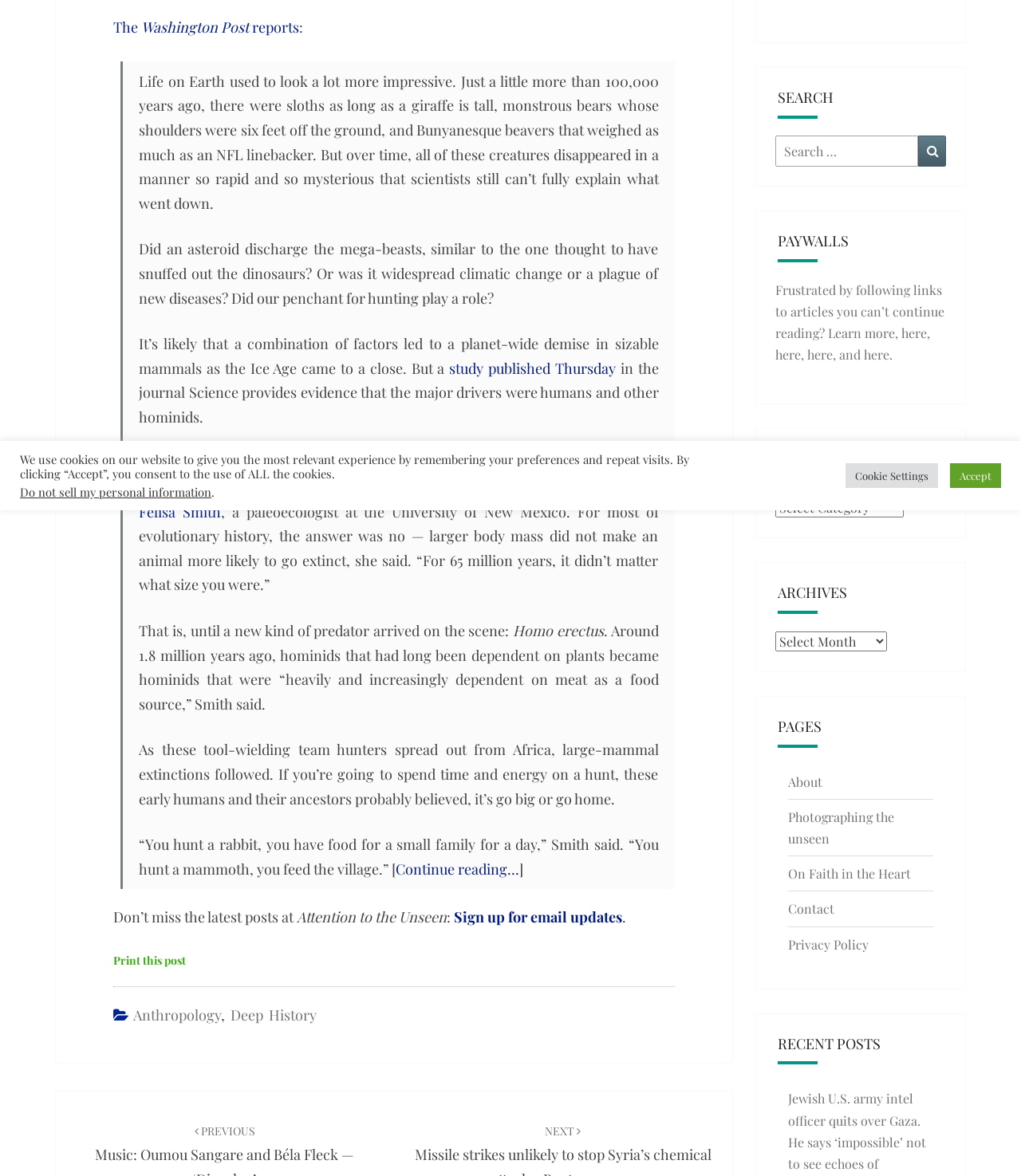Locate the UI element described by The Washington Post reports in the provided webpage screenshot. Return the bounding box coordinates in the format (top-left x, top-left y, bottom-right x, bottom-right y), ensuring all values are between 0 and 1.

[0.111, 0.015, 0.293, 0.031]